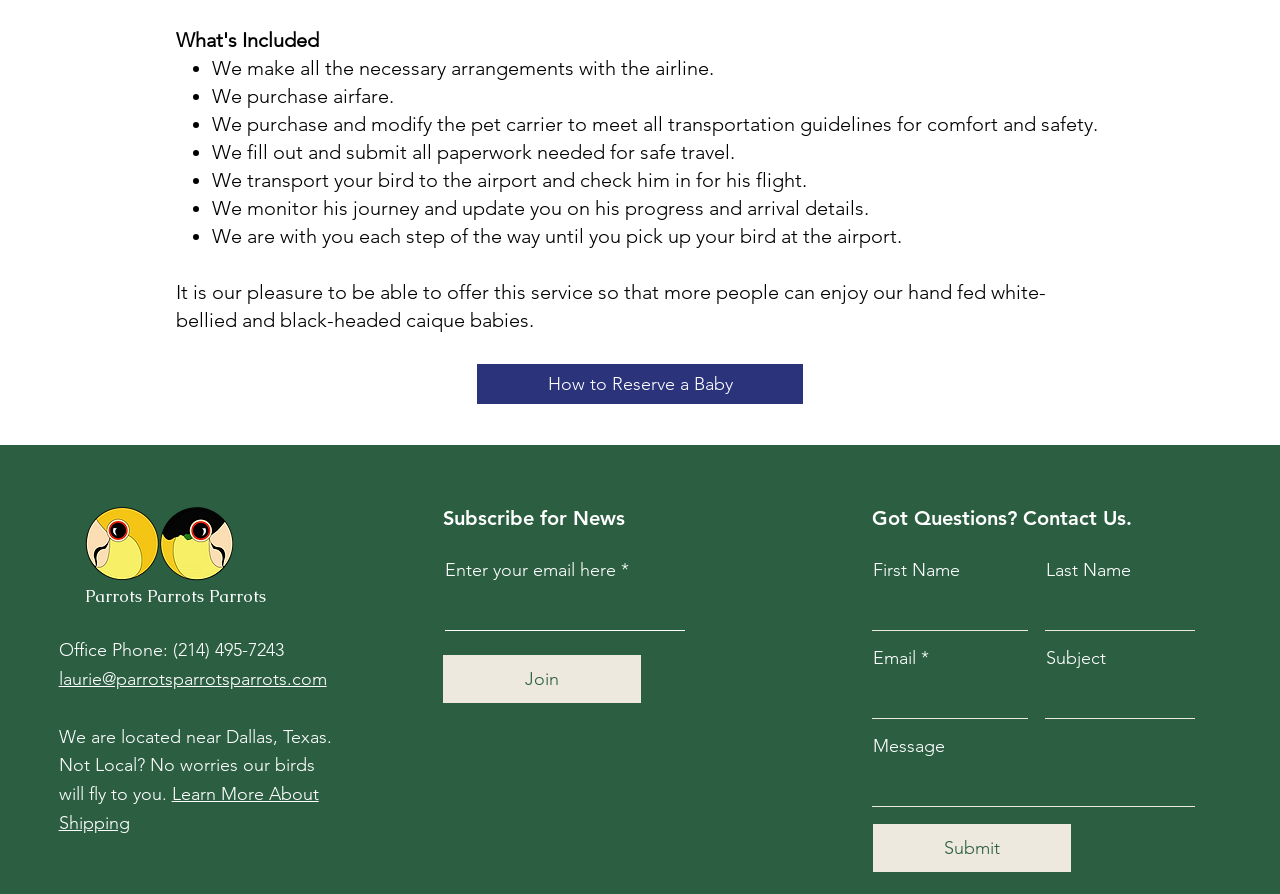Locate the bounding box coordinates of the region to be clicked to comply with the following instruction: "View the 'Valentines' image". The coordinates must be four float numbers between 0 and 1, in the form [left, top, right, bottom].

None